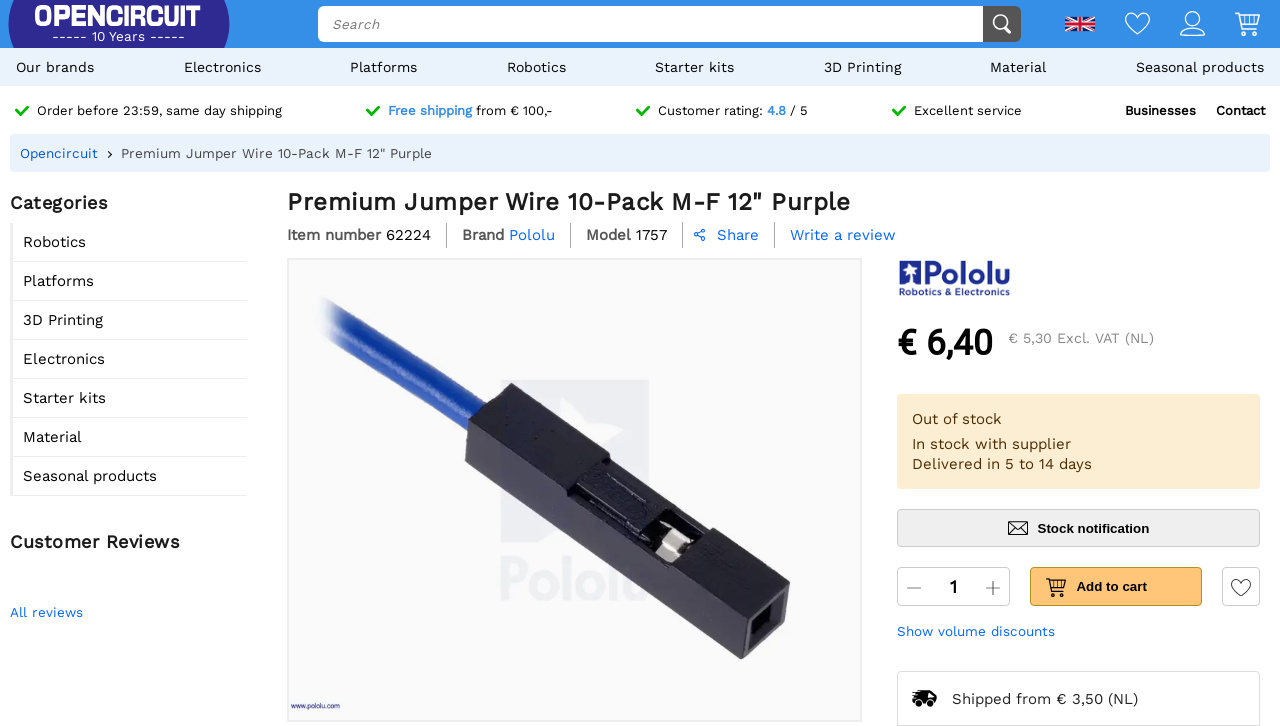What is the brand of the product?
From the image, respond with a single word or phrase.

Pololu